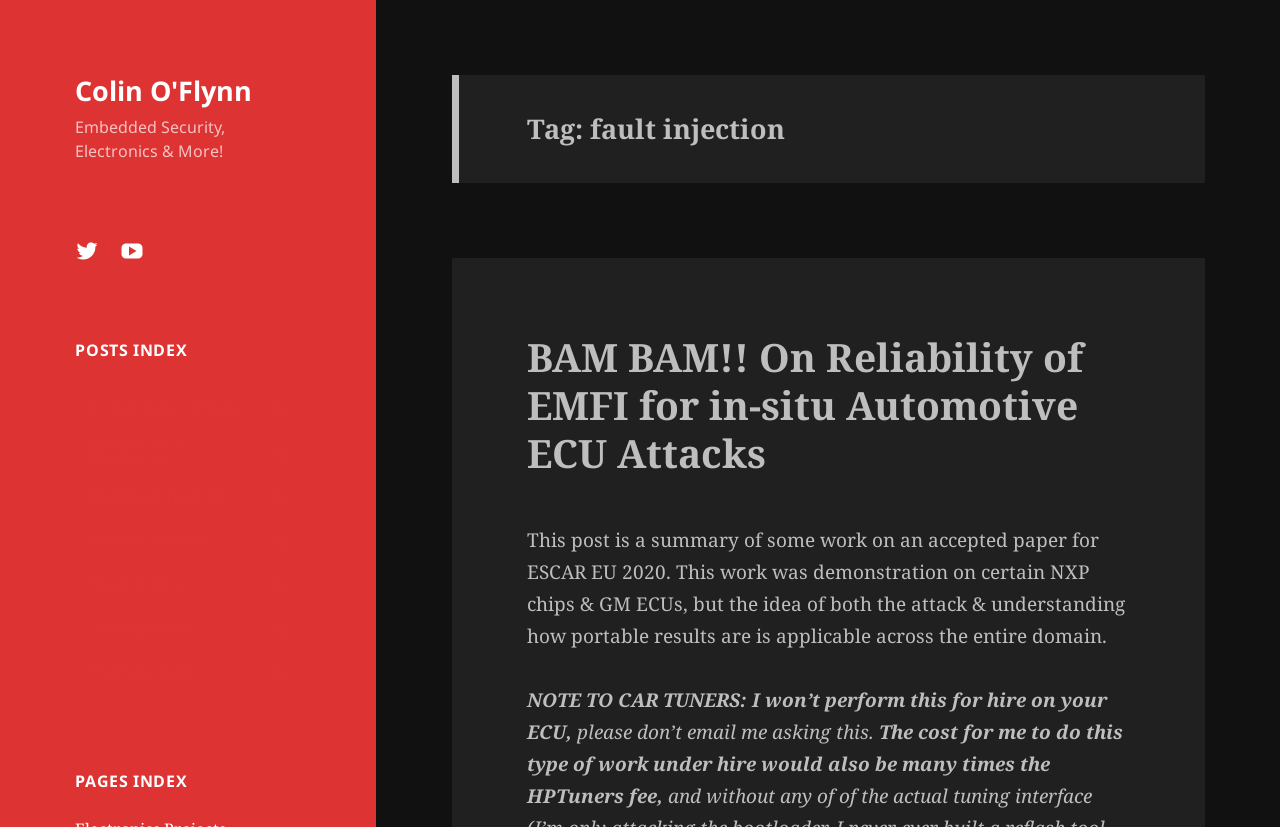How many categories are listed under 'POSTS INDEX'?
Use the image to answer the question with a single word or phrase.

6